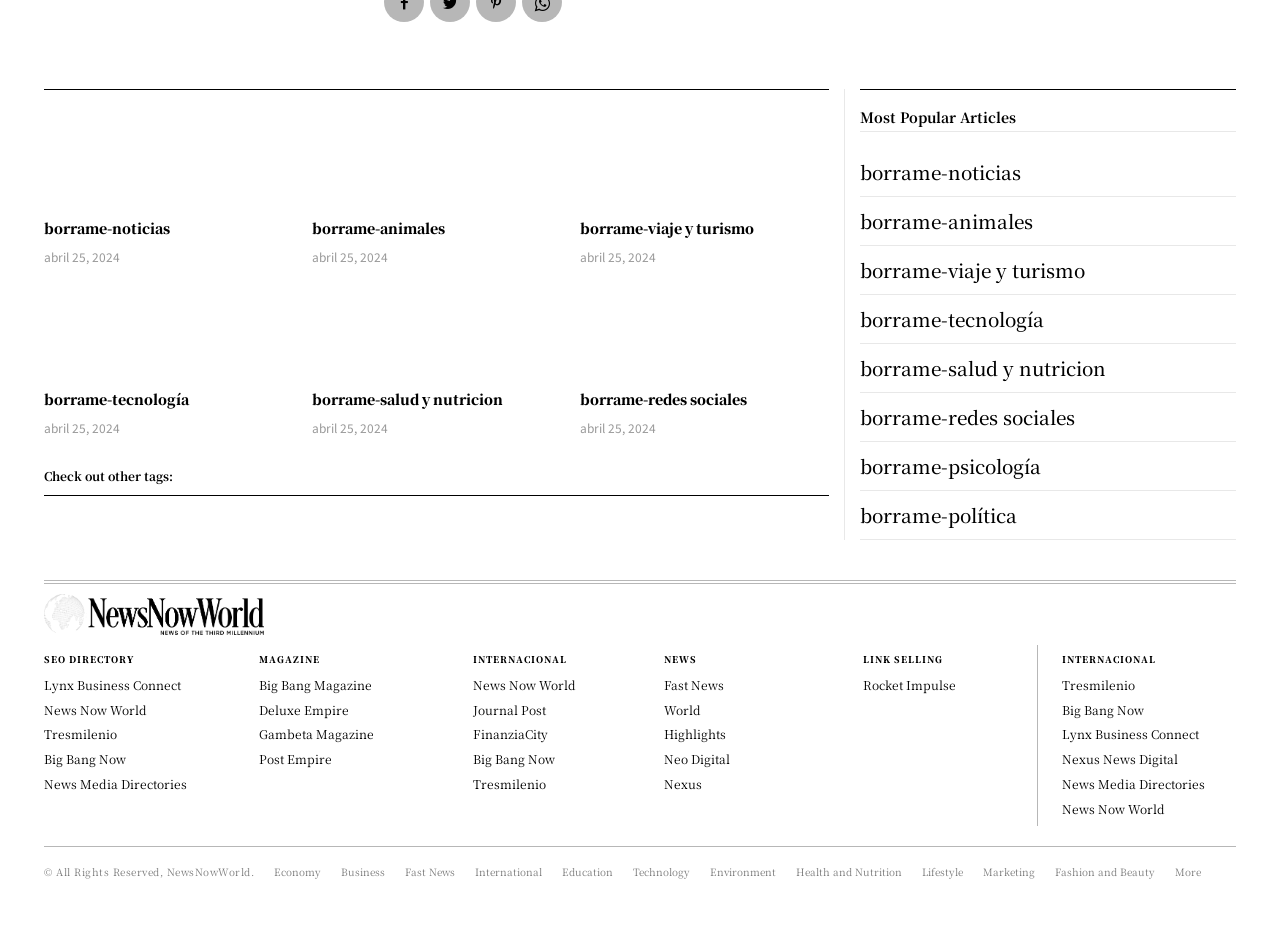How many categories are listed under 'Most Popular Articles'?
Based on the screenshot, provide your answer in one word or phrase.

6